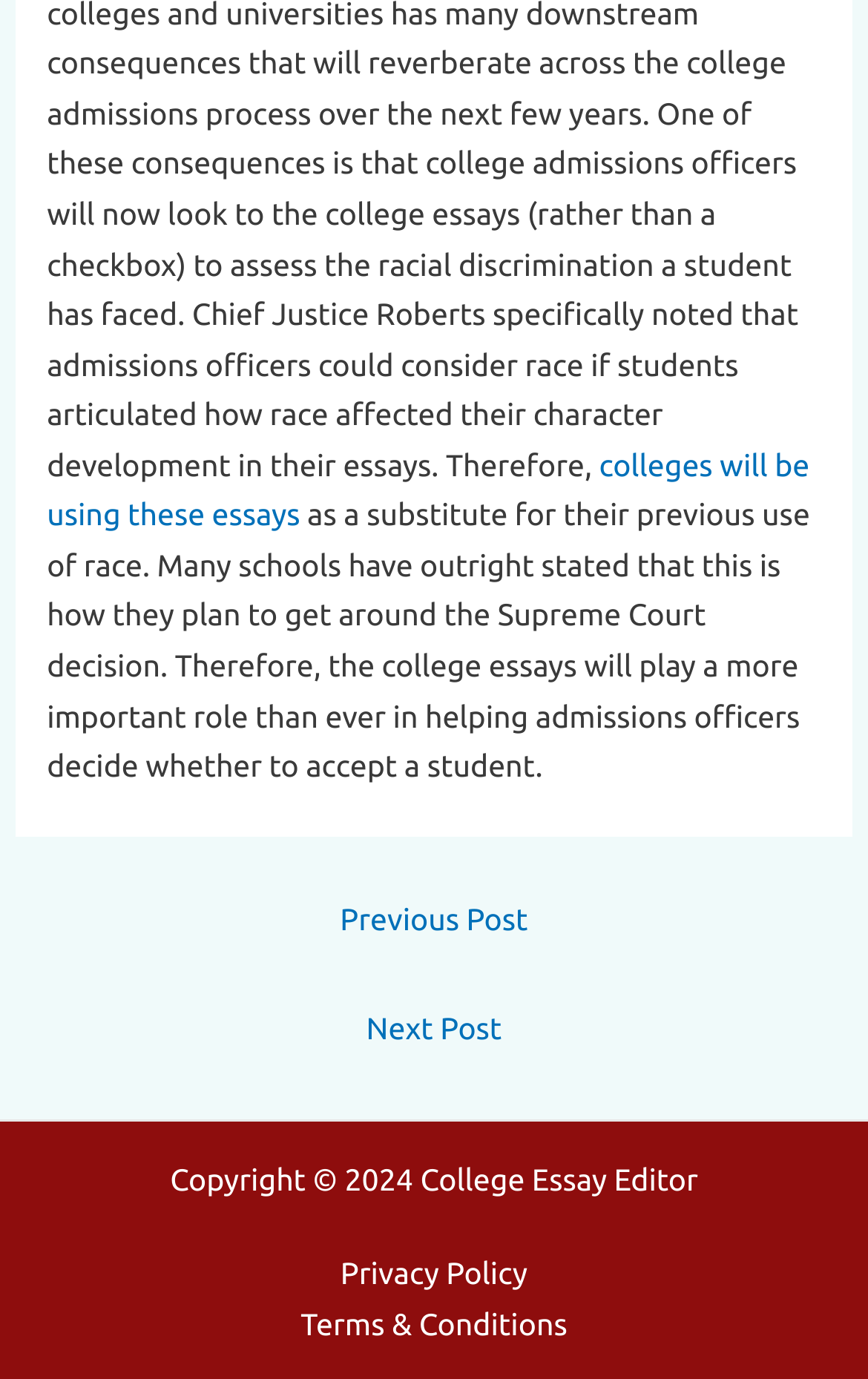Look at the image and give a detailed response to the following question: How many links are there in the 'Site Navigation: Legal Menu' section?

The 'Site Navigation: Legal Menu' section contains two links: 'Privacy Policy' and 'Terms & Conditions'.